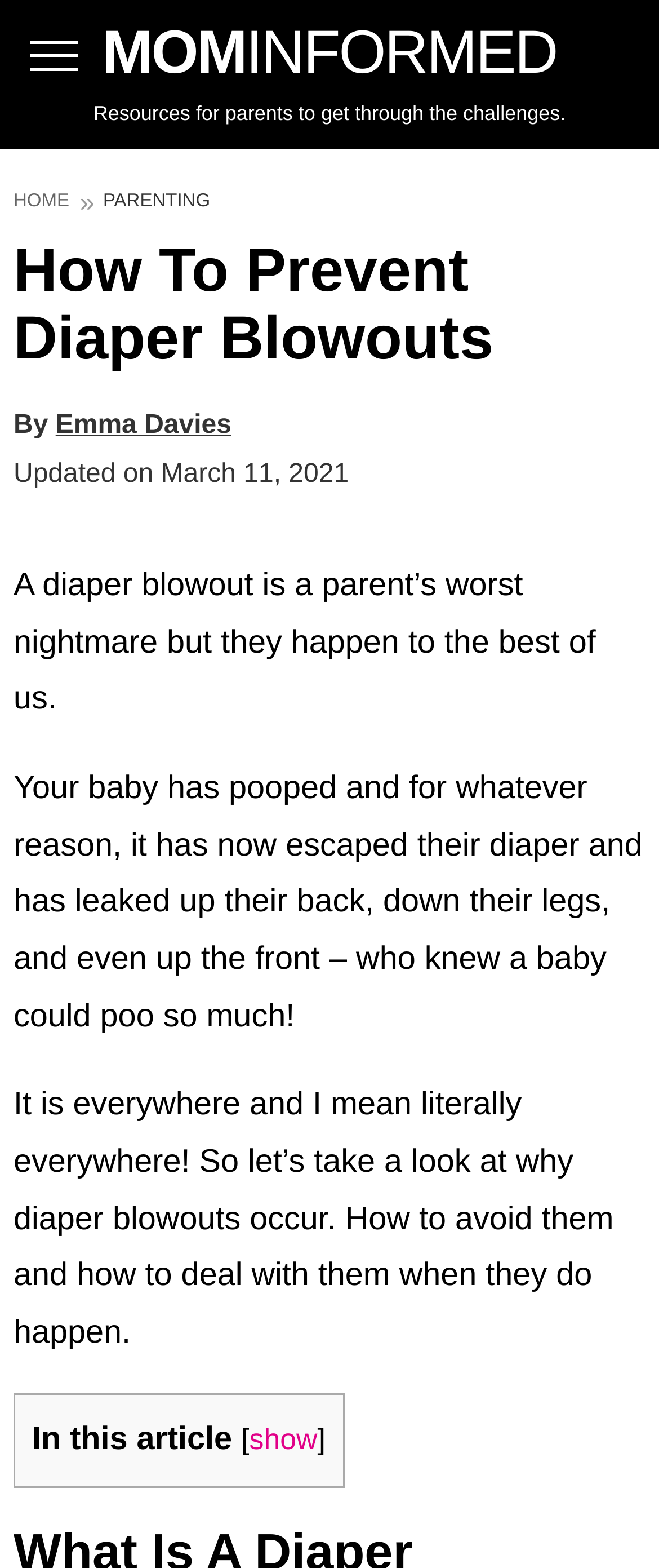What is the purpose of the 'Resources for parents' section?
Observe the image and answer the question with a one-word or short phrase response.

To provide resources